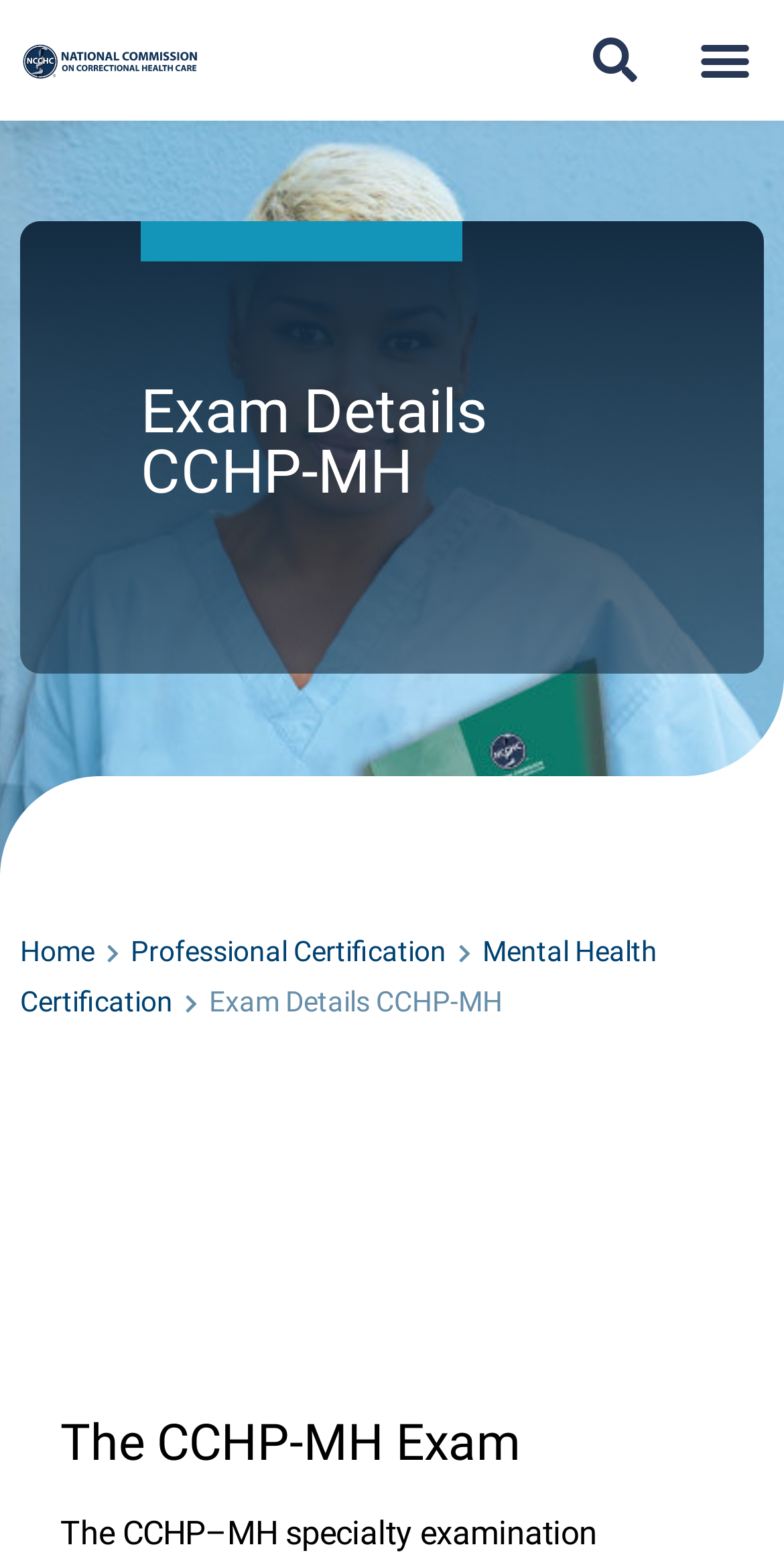Explain the webpage in detail, including its primary components.

The webpage is about the CCHP-MH Exam, specifically providing details about the exam. At the top left corner, there is a link to the National Commission on Correctional Health Care (NCCHC) website, accompanied by an image of the NCCHC logo. 

On the top right side, there is a search bar with a "Search" button. Next to the search bar, there is a "Menu Toggle" button that, when expanded, reveals a menu with links to "Home", "Professional Certification", and "Mental Health Certification". 

Below the menu, there is a heading that reads "Exam Details CCHP-MH". Further down, there is a static text with the same title. The main content of the webpage starts with a heading "The CCHP-MH Exam", which is located near the bottom of the page. This section likely provides information about the exam, including what it measures, such as knowledge, understanding, and application of national standards and guidelines essential to the delivery of appropriate mental health care, as well as legal principles for practicing.